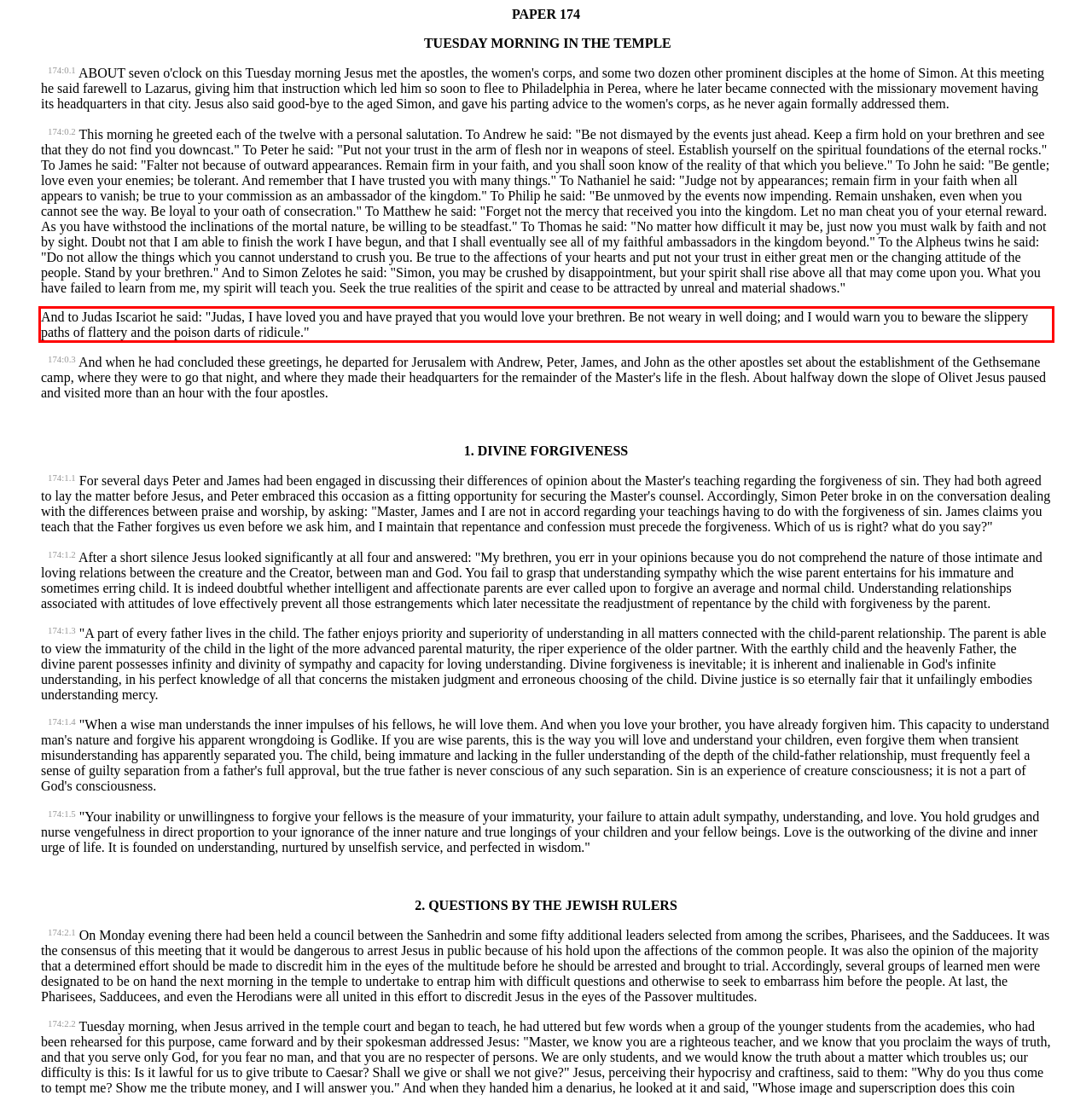You have a screenshot of a webpage with a UI element highlighted by a red bounding box. Use OCR to obtain the text within this highlighted area.

And to Judas Iscariot he said: "Judas, I have loved you and have prayed that you would love your brethren. Be not weary in well doing; and I would warn you to beware the slippery paths of flattery and the poison darts of ridicule."